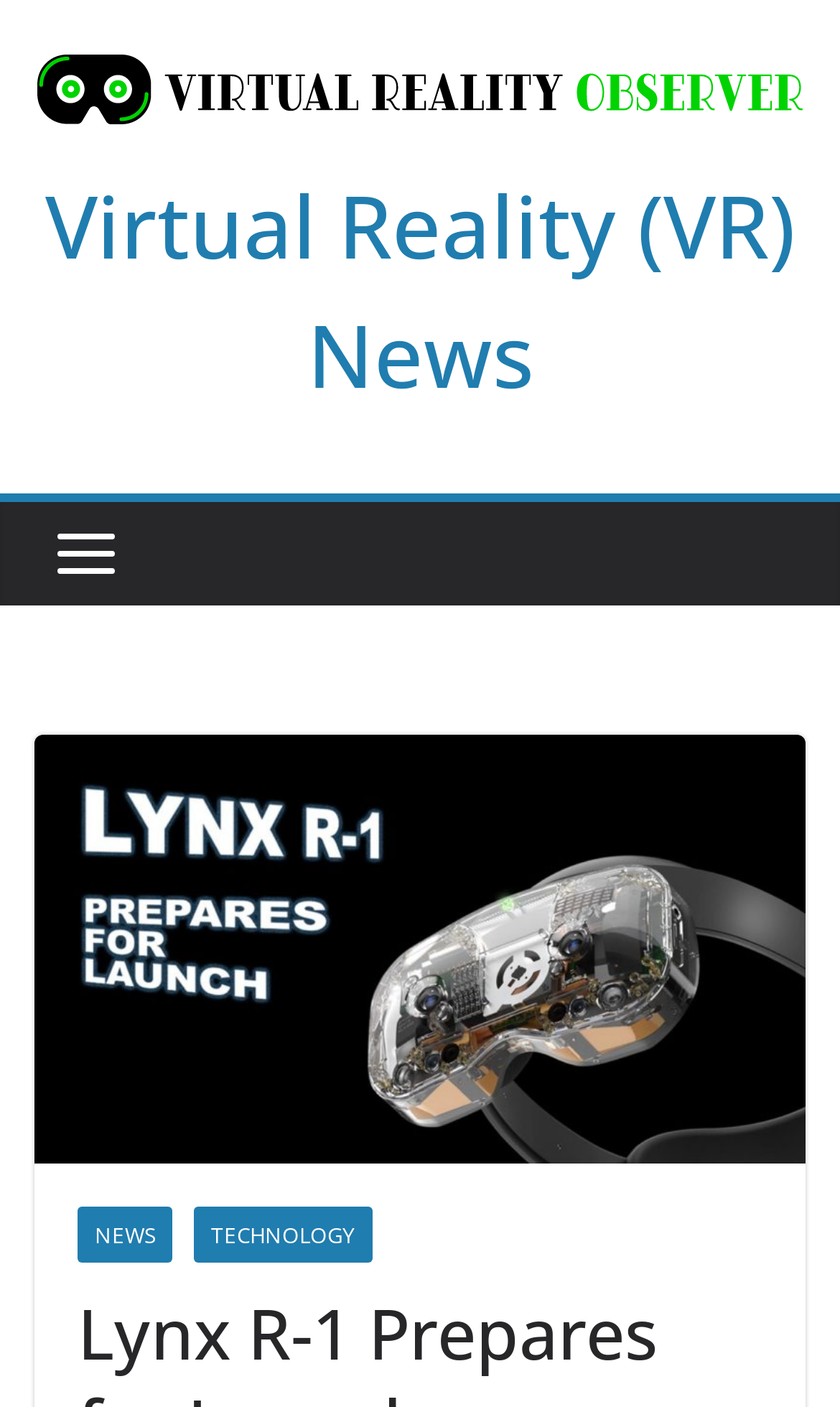Is there an image on the webpage?
Please answer the question as detailed as possible based on the image.

There are multiple images on the webpage, including the one at coordinates [0.041, 0.357, 0.164, 0.43] and the one at coordinates [0.041, 0.522, 0.959, 0.827], which confirms the presence of images on the webpage.